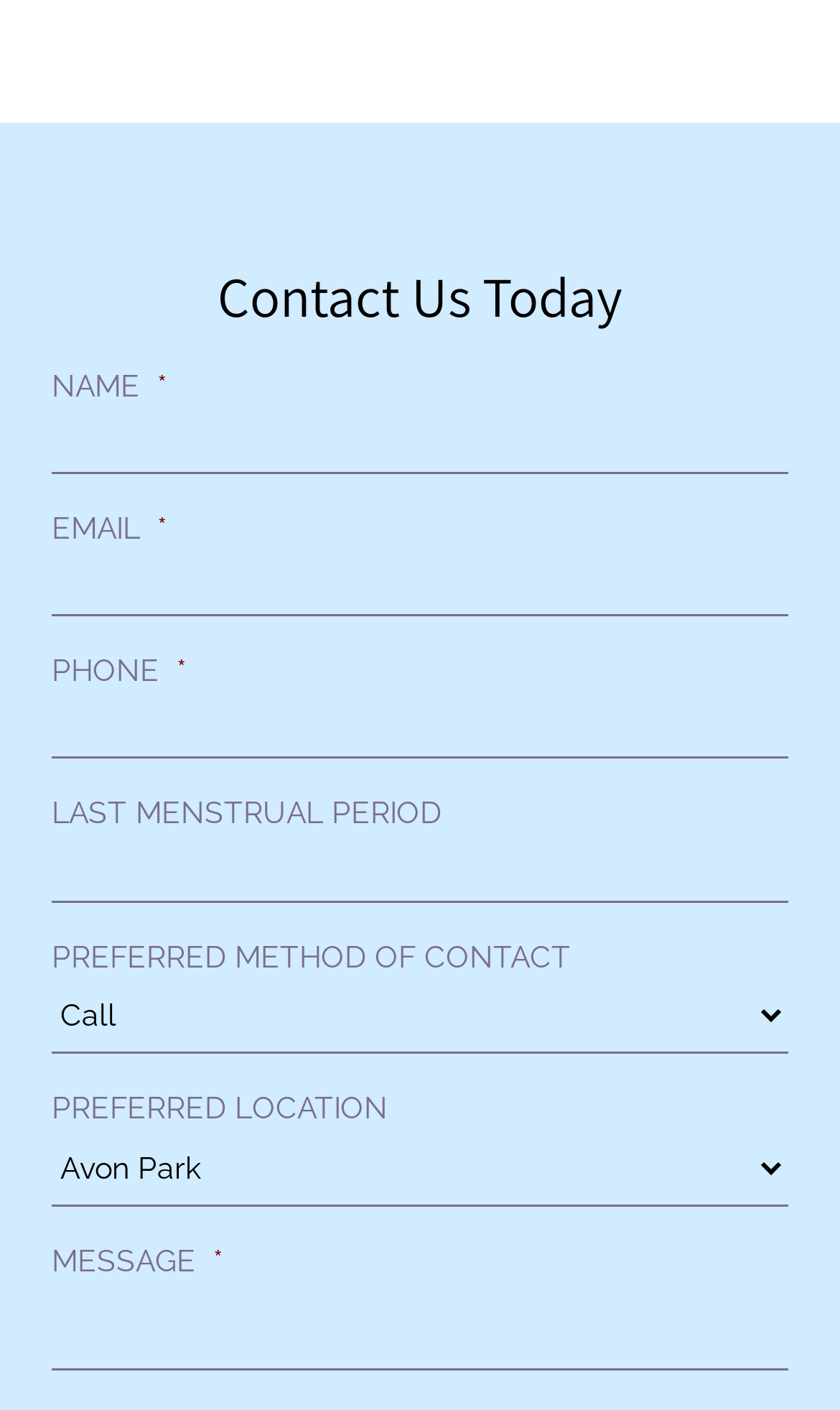How many input fields are required in the contact form?
Using the information from the image, provide a comprehensive answer to the question.

There are four input fields that are required in the contact form, which are 'NAME', 'EMAIL', 'PHONE', and 'MESSAGE', as indicated by the asterisk symbol next to each field.